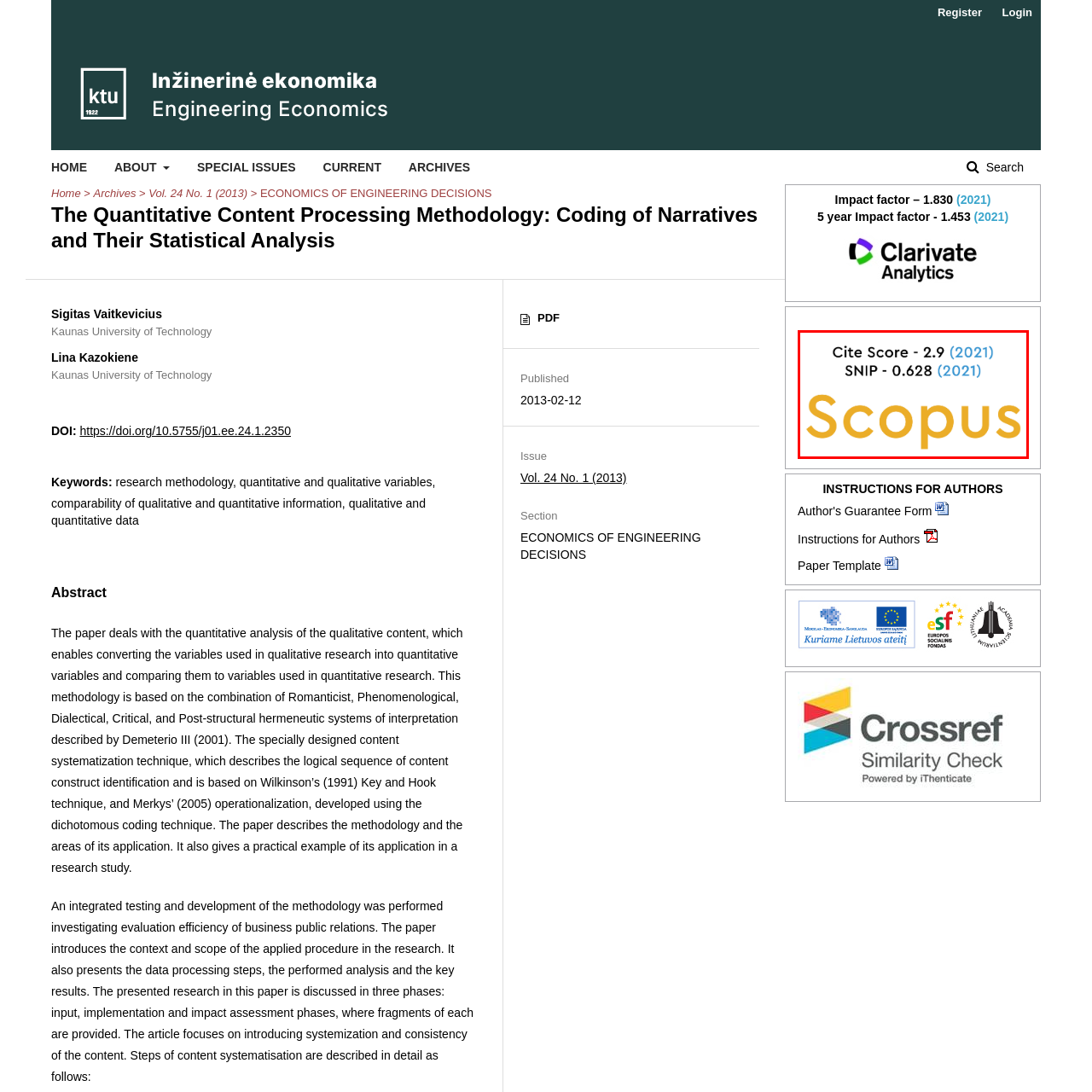Please look at the image highlighted by the red box, What does SNIP represent?
 Provide your answer using a single word or phrase.

Source Normalized Impact per Paper